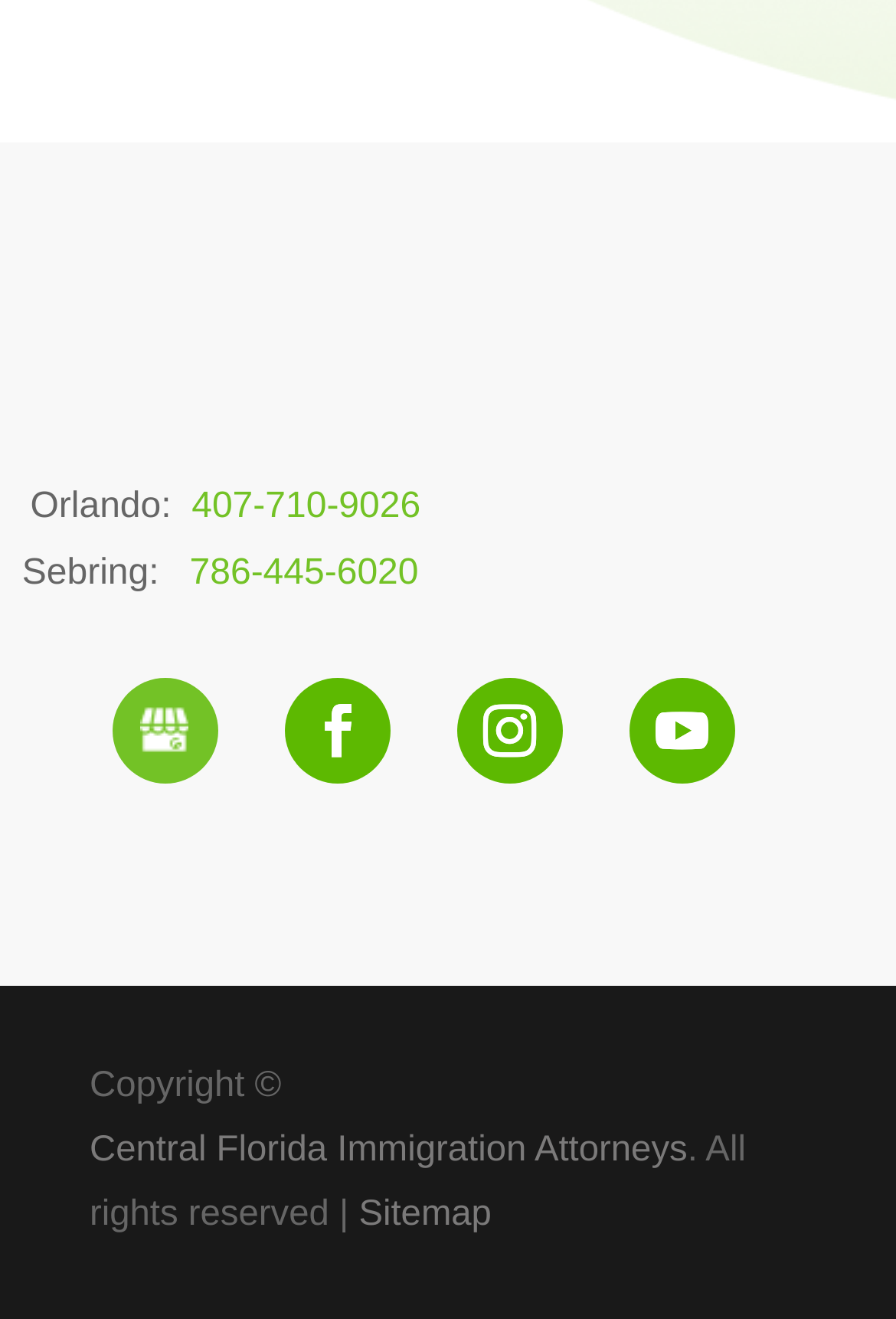Given the webpage screenshot and the description, determine the bounding box coordinates (top-left x, top-left y, bottom-right x, bottom-right y) that define the location of the UI element matching this description: Sitemap

[0.4, 0.898, 0.549, 0.947]